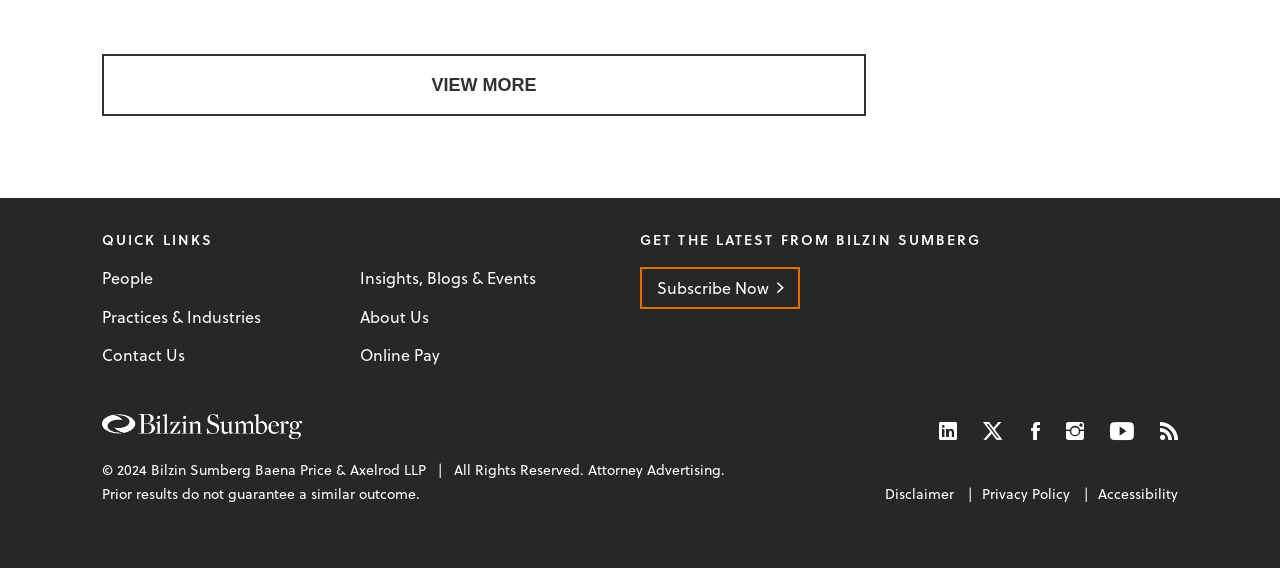What is the text above the 'Subscribe Now' button?
Refer to the screenshot and deliver a thorough answer to the question presented.

I looked at the text above the 'Subscribe Now' button and found that it says 'GET THE LATEST FROM BILZIN SUMBERG'.